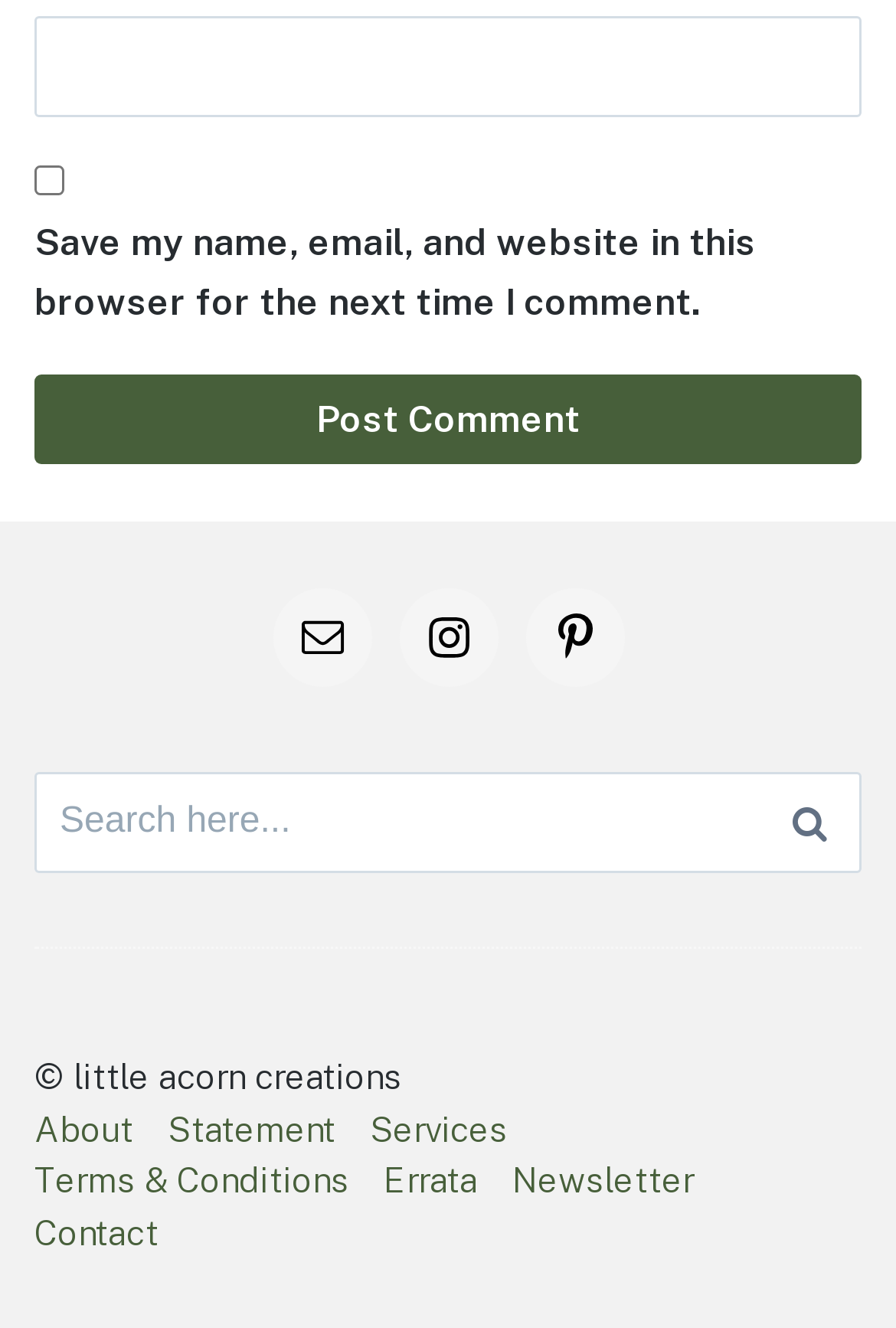What is the copyright information at the bottom?
Please ensure your answer is as detailed and informative as possible.

I found a StaticText element with the ID 61, and its text is '© little acorn creations', which indicates the copyright information of the webpage.